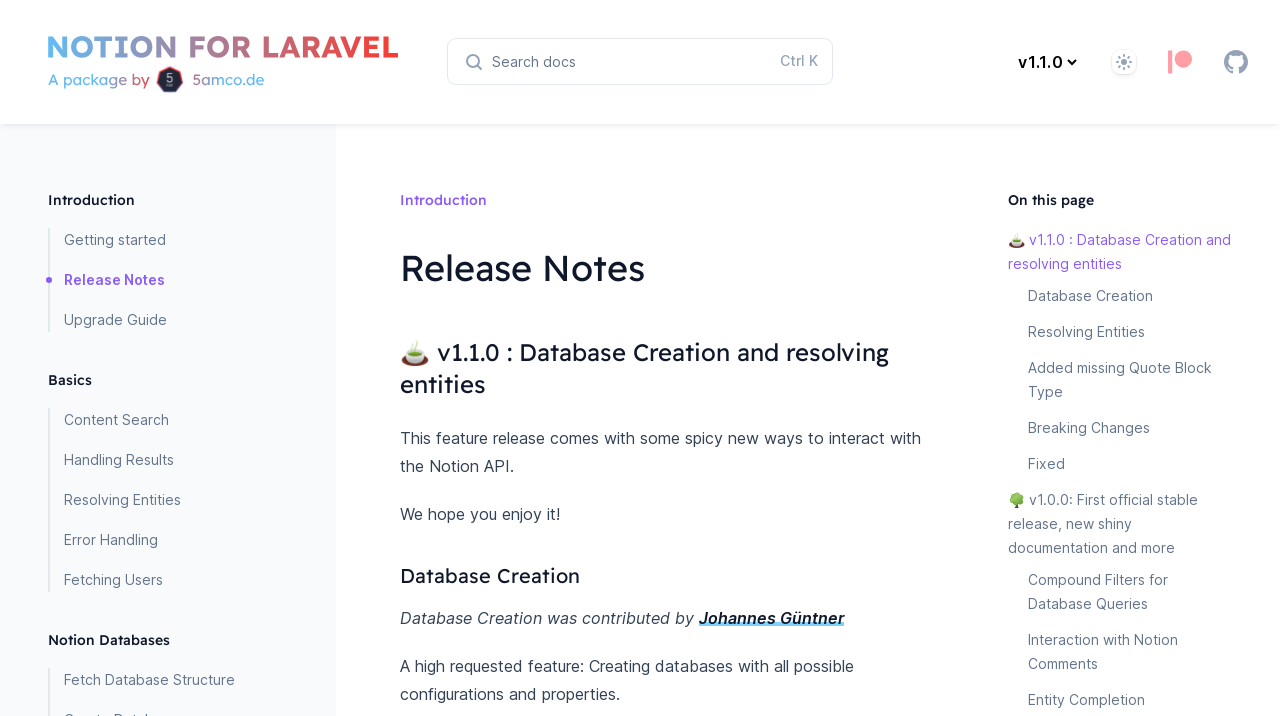Answer the question below using just one word or a short phrase: 
What is the name of the author in the 'Home page' section?

Not specified